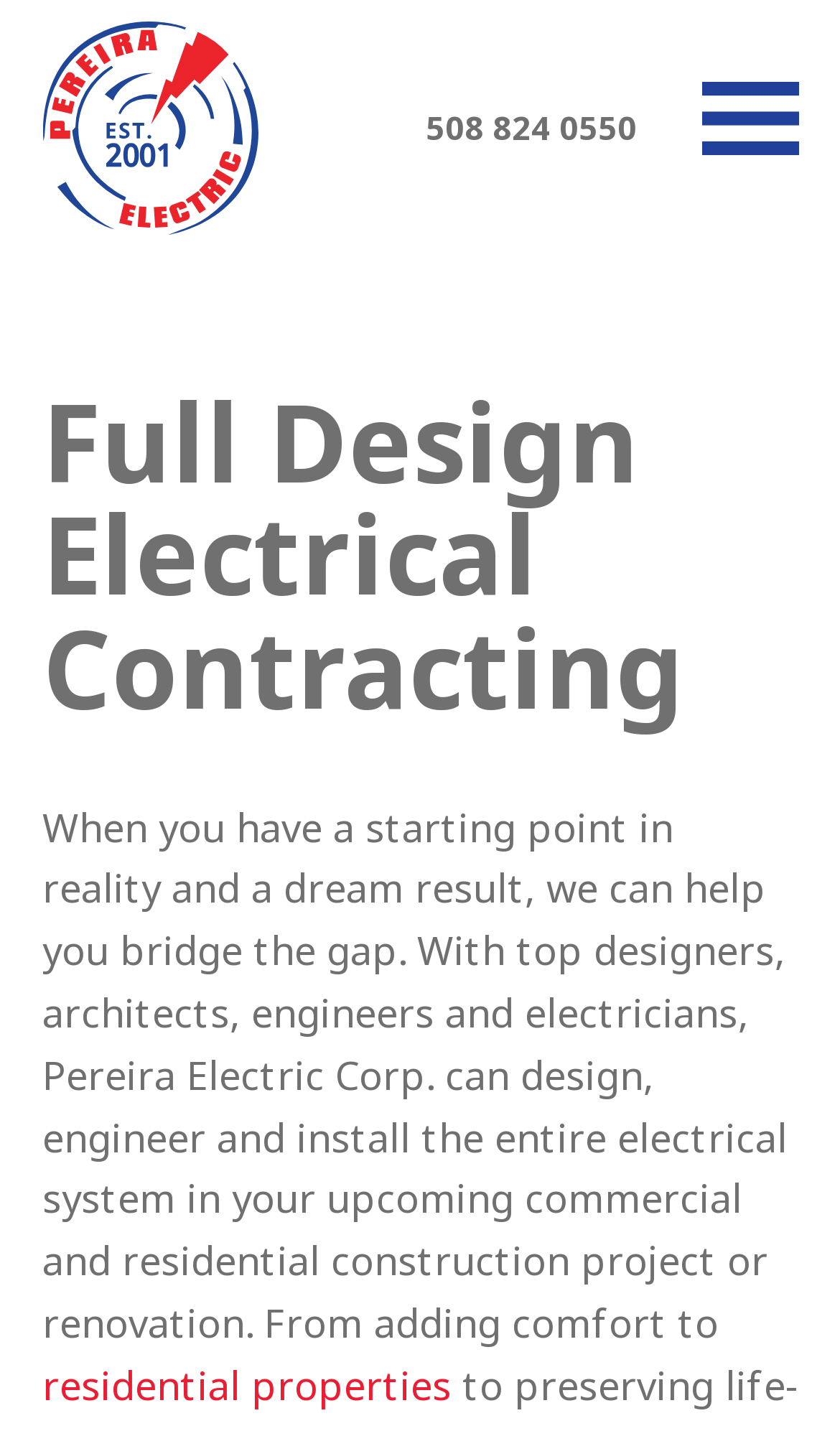Please locate and retrieve the main header text of the webpage.

Full Design Electrical Contracting